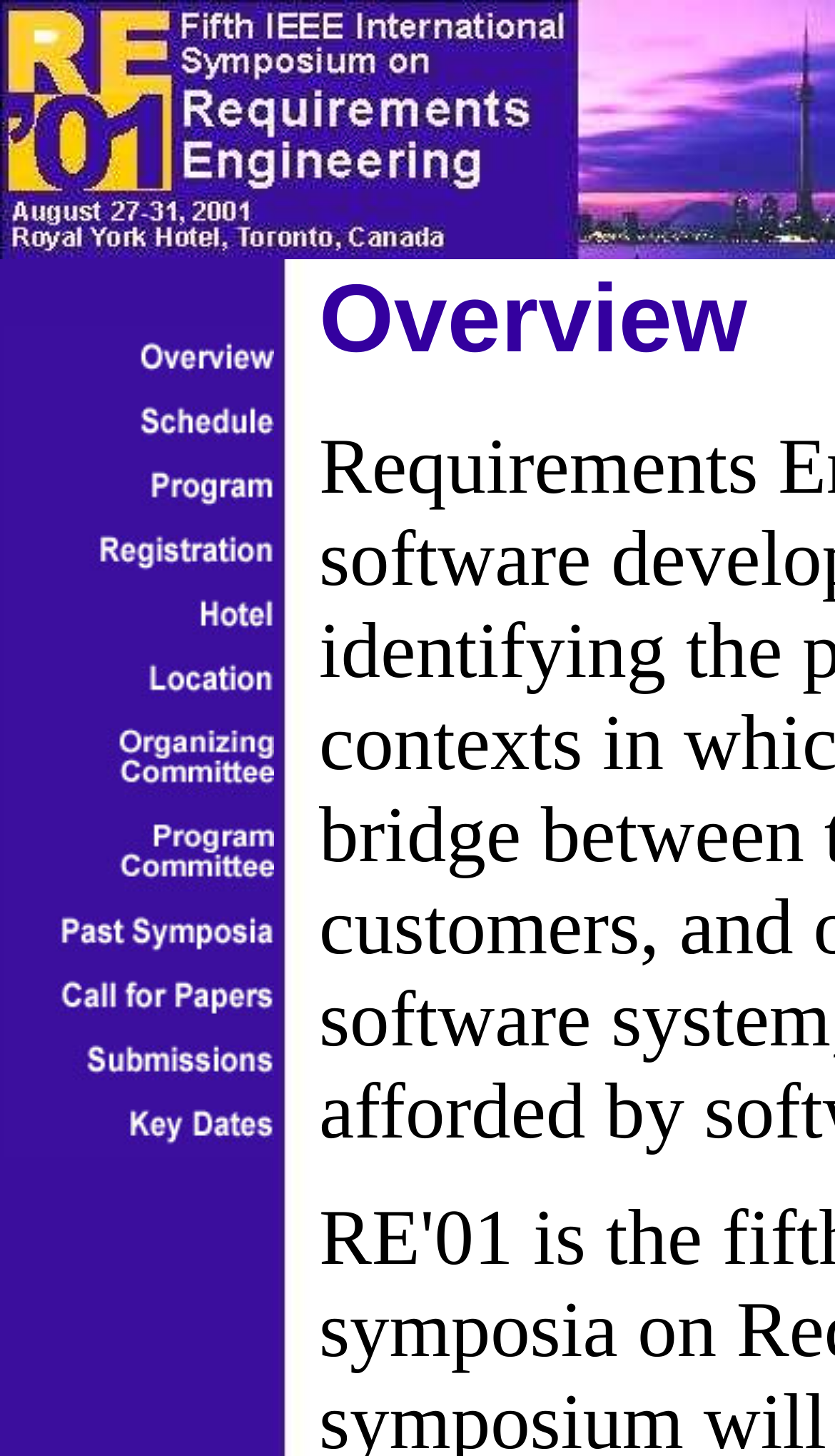Locate the coordinates of the bounding box for the clickable region that fulfills this instruction: "click the first link".

[0.005, 0.249, 0.328, 0.274]